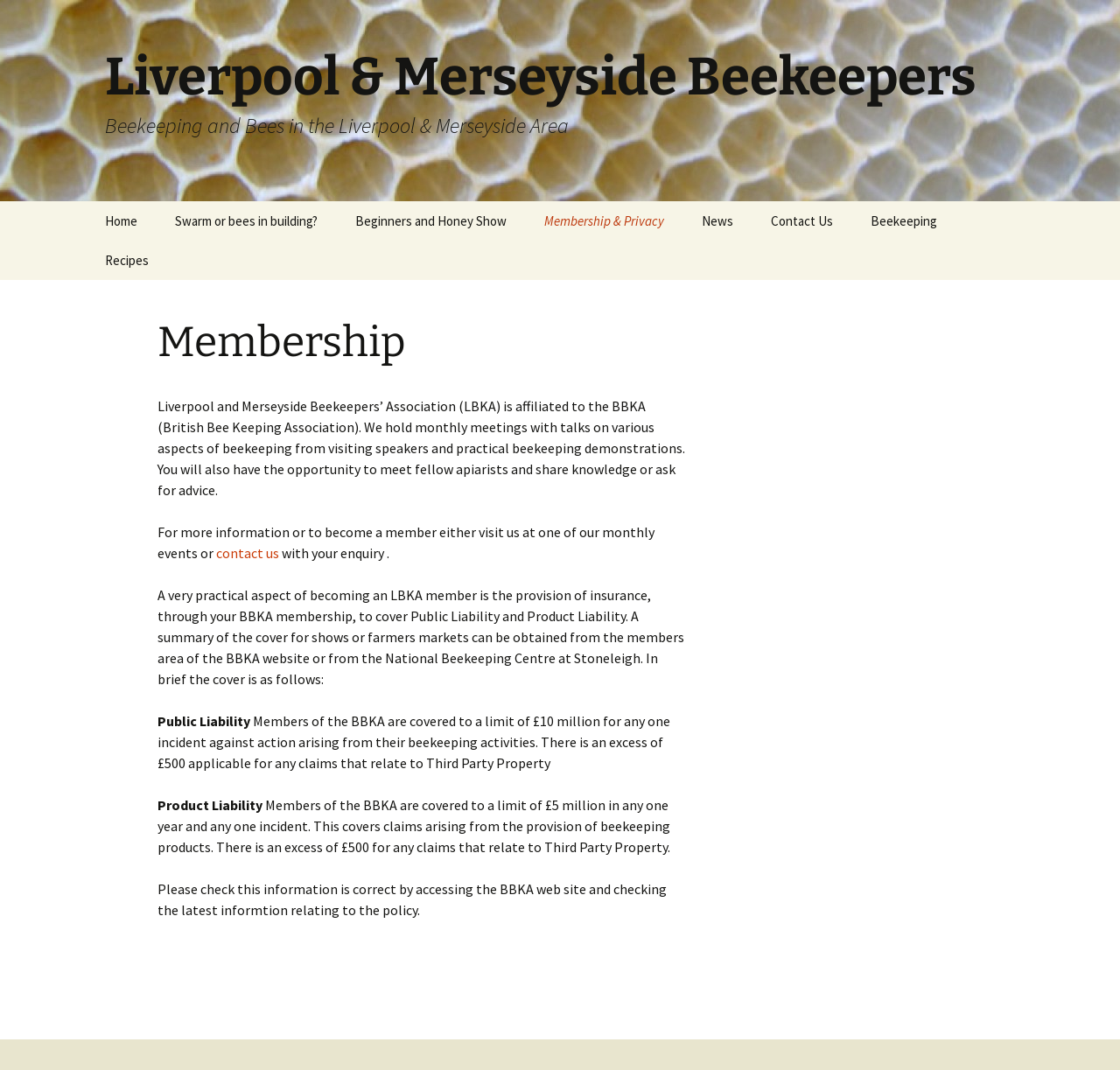Based on the element description Membership & Privacy, identify the bounding box coordinates for the UI element. The coordinates should be in the format (top-left x, top-left y, bottom-right x, bottom-right y) and within the 0 to 1 range.

[0.47, 0.188, 0.609, 0.225]